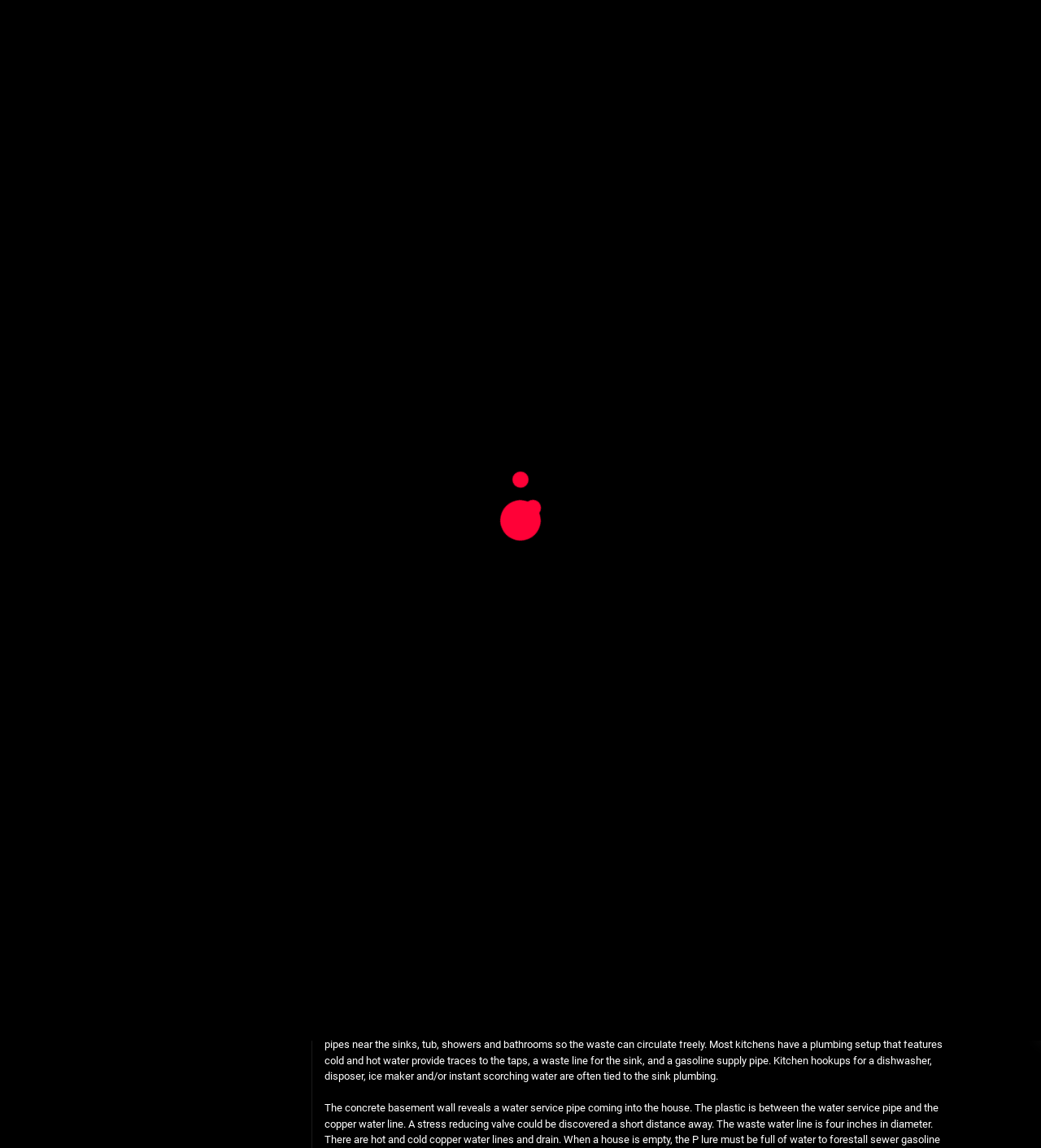Provide the bounding box coordinates of the section that needs to be clicked to accomplish the following instruction: "Click the 'Contact' link."

[0.012, 0.176, 0.084, 0.216]